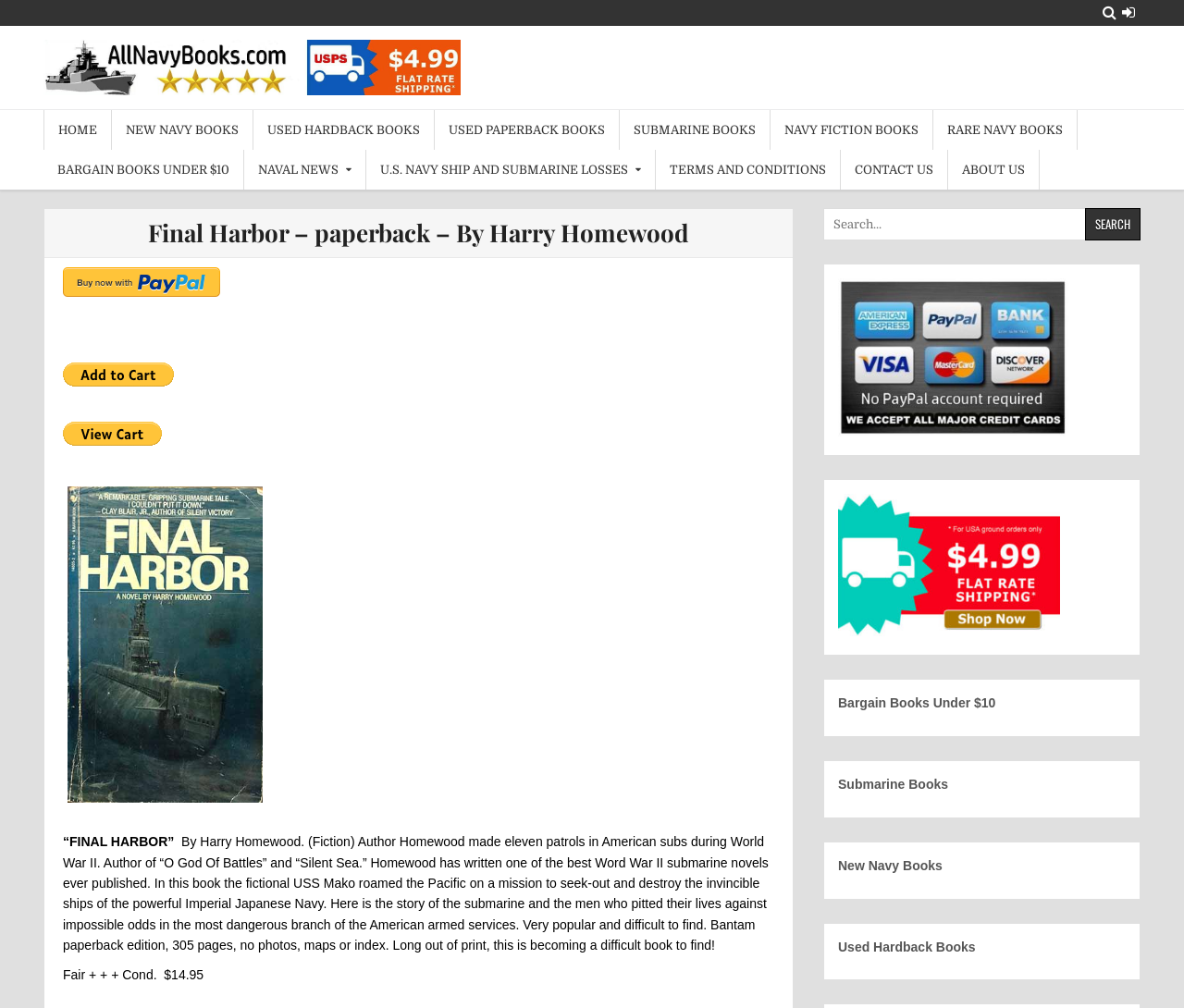What is the name of the book?
Based on the screenshot, provide your answer in one word or phrase.

Final Harbor